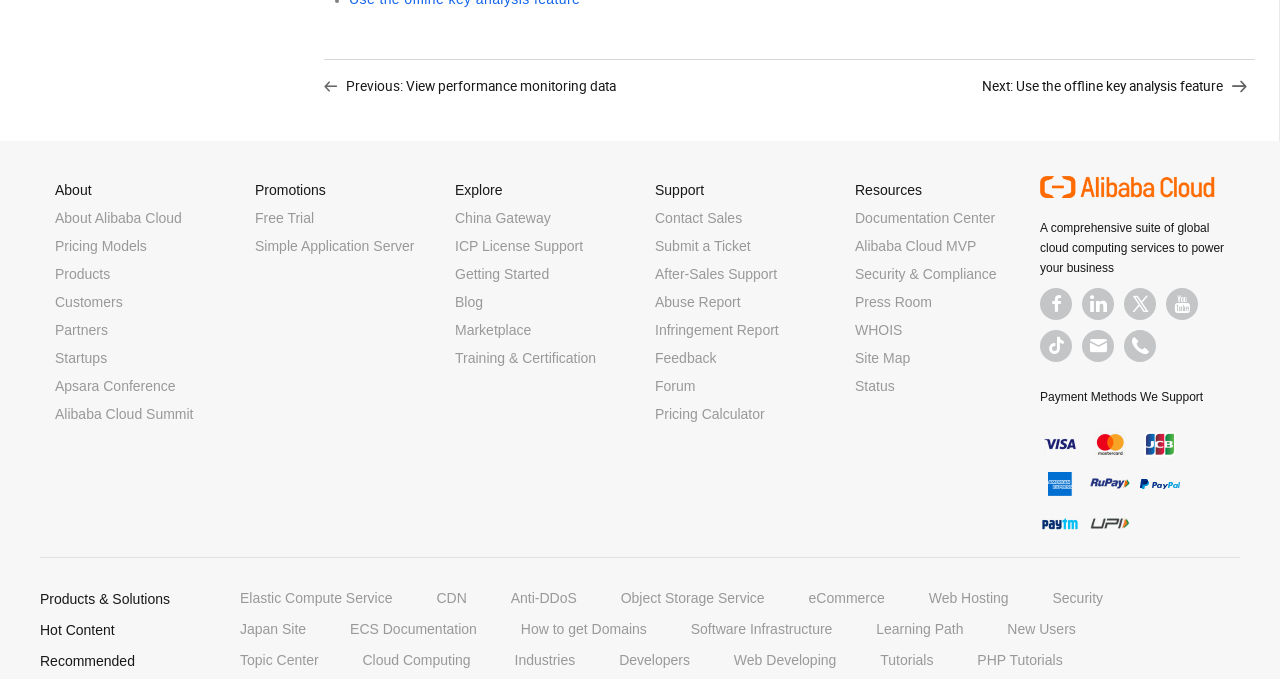Provide a brief response to the question using a single word or phrase: 
How many social media links are available?

5